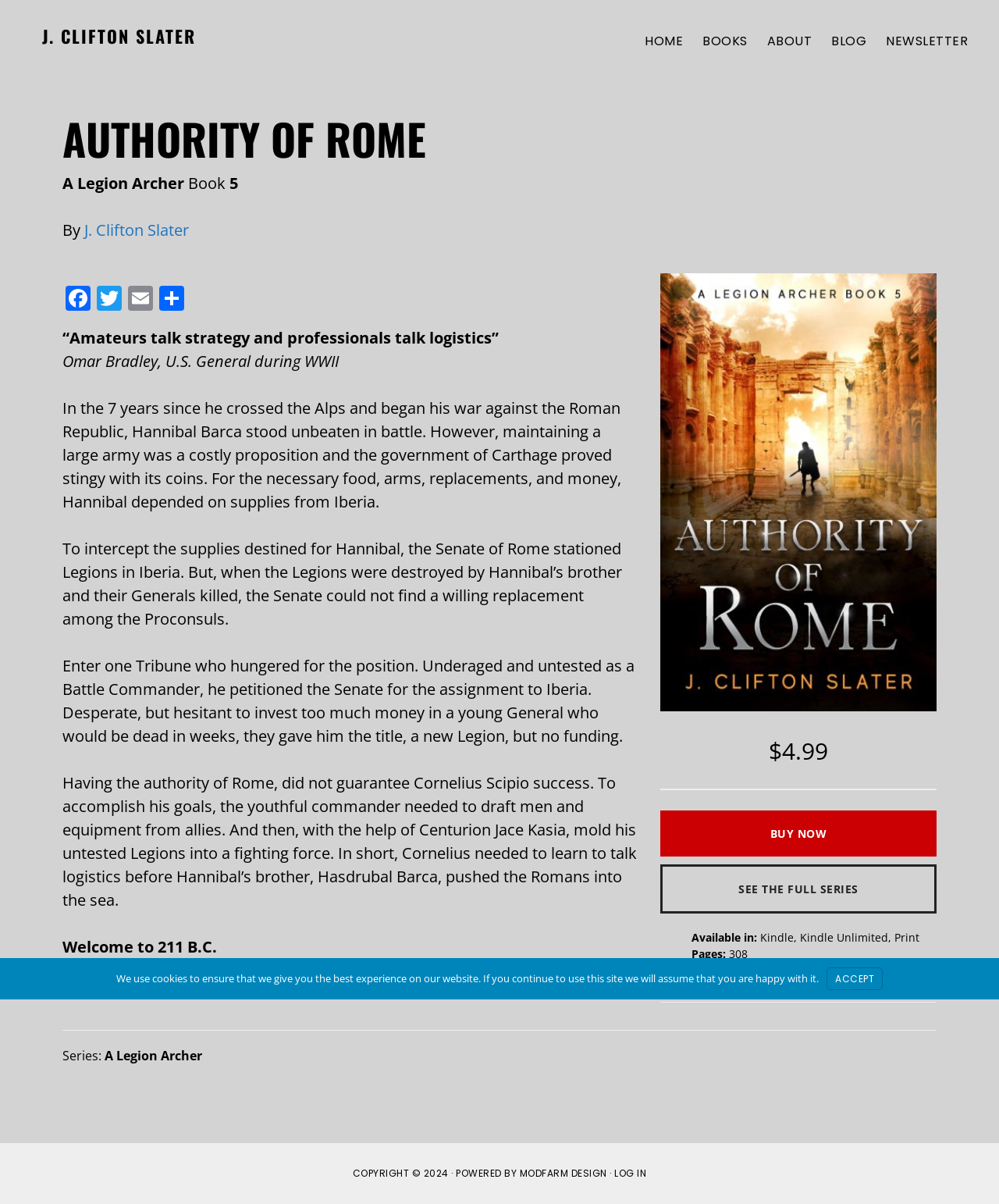Using the format (top-left x, top-left y, bottom-right x, bottom-right y), provide the bounding box coordinates for the described UI element. All values should be floating point numbers between 0 and 1: See The Full Series

[0.661, 0.718, 0.938, 0.759]